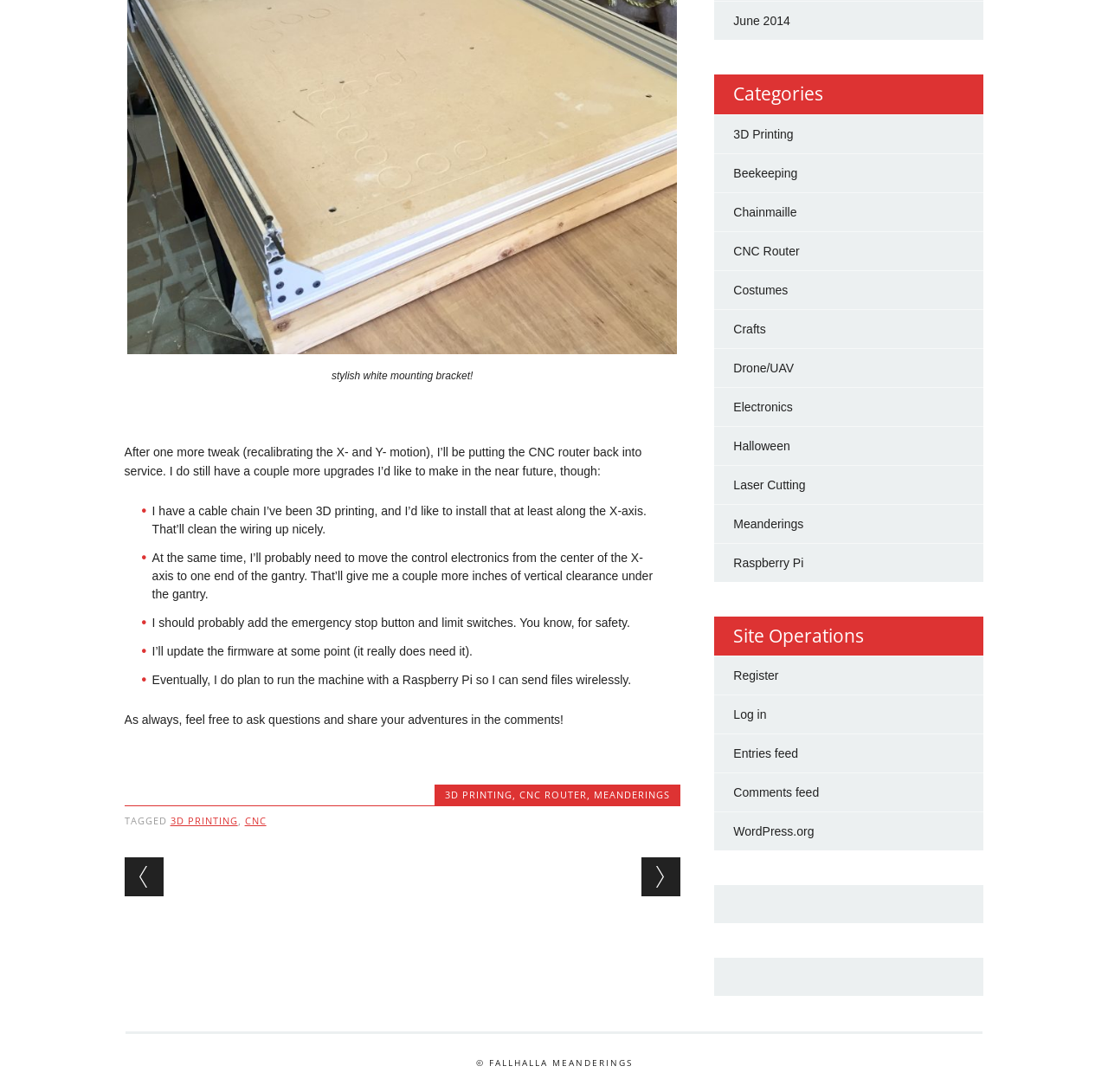Locate the bounding box coordinates of the clickable region necessary to complete the following instruction: "Click on the 'Register' link". Provide the coordinates in the format of four float numbers between 0 and 1, i.e., [left, top, right, bottom].

[0.662, 0.612, 0.703, 0.625]